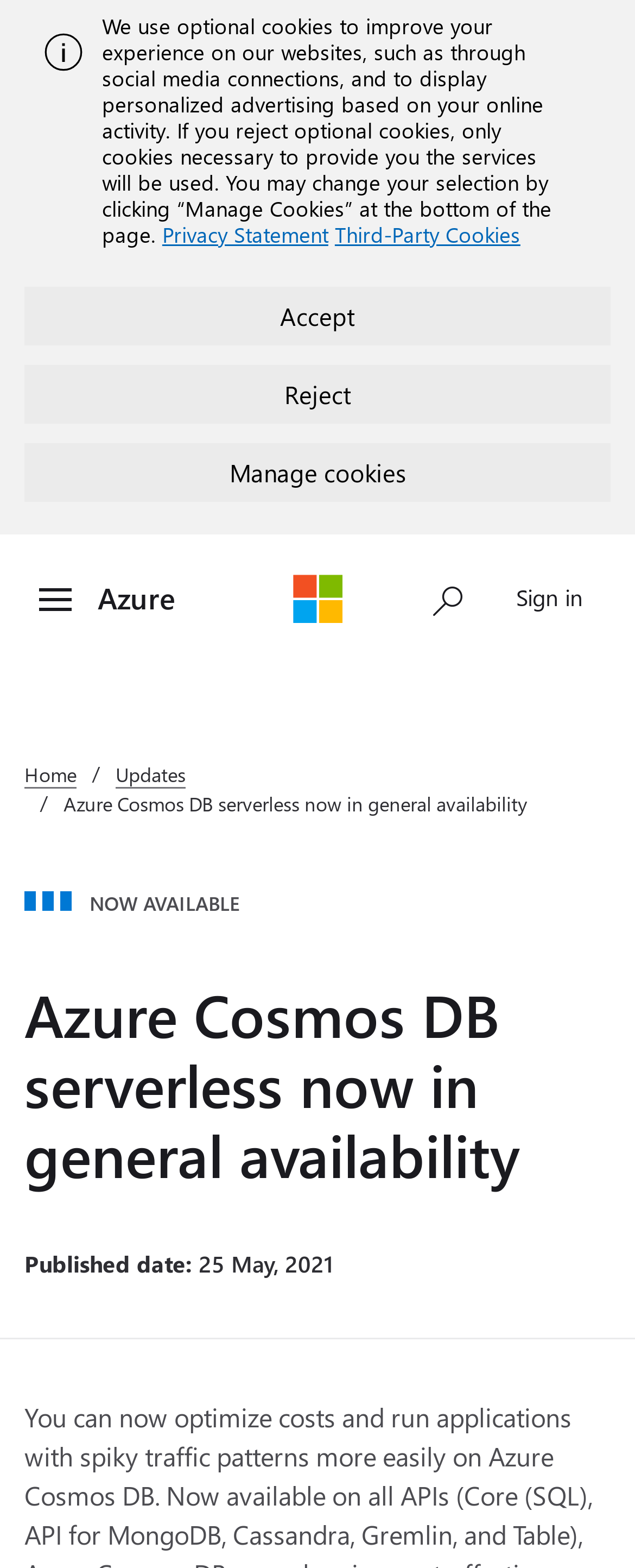Locate the bounding box of the user interface element based on this description: "parent_node: Azure aria-label="Microsoft"".

[0.459, 0.365, 0.541, 0.398]